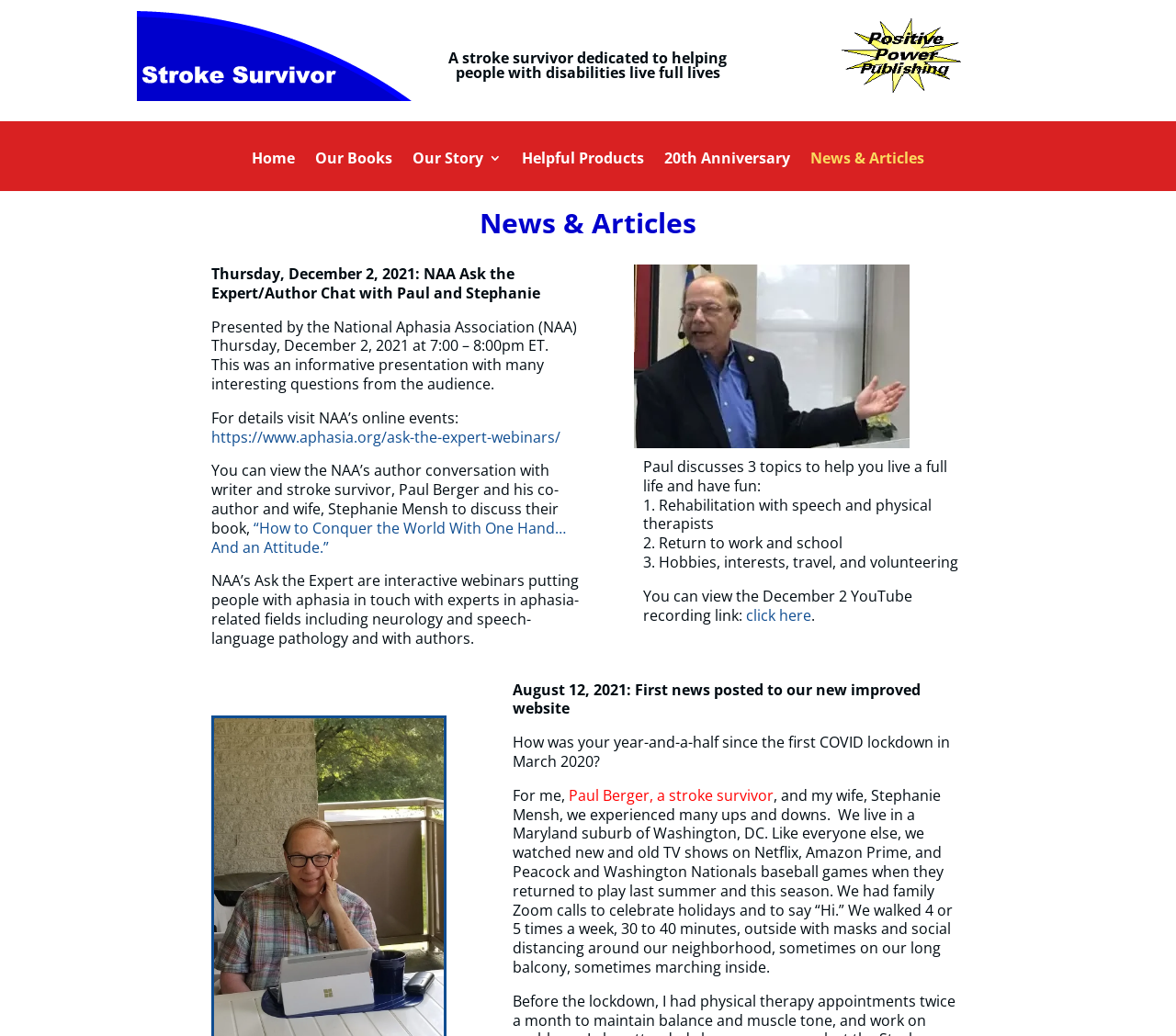Given the element description News & Articles, specify the bounding box coordinates of the corresponding UI element in the format (top-left x, top-left y, bottom-right x, bottom-right y). All values must be between 0 and 1.

[0.689, 0.146, 0.786, 0.184]